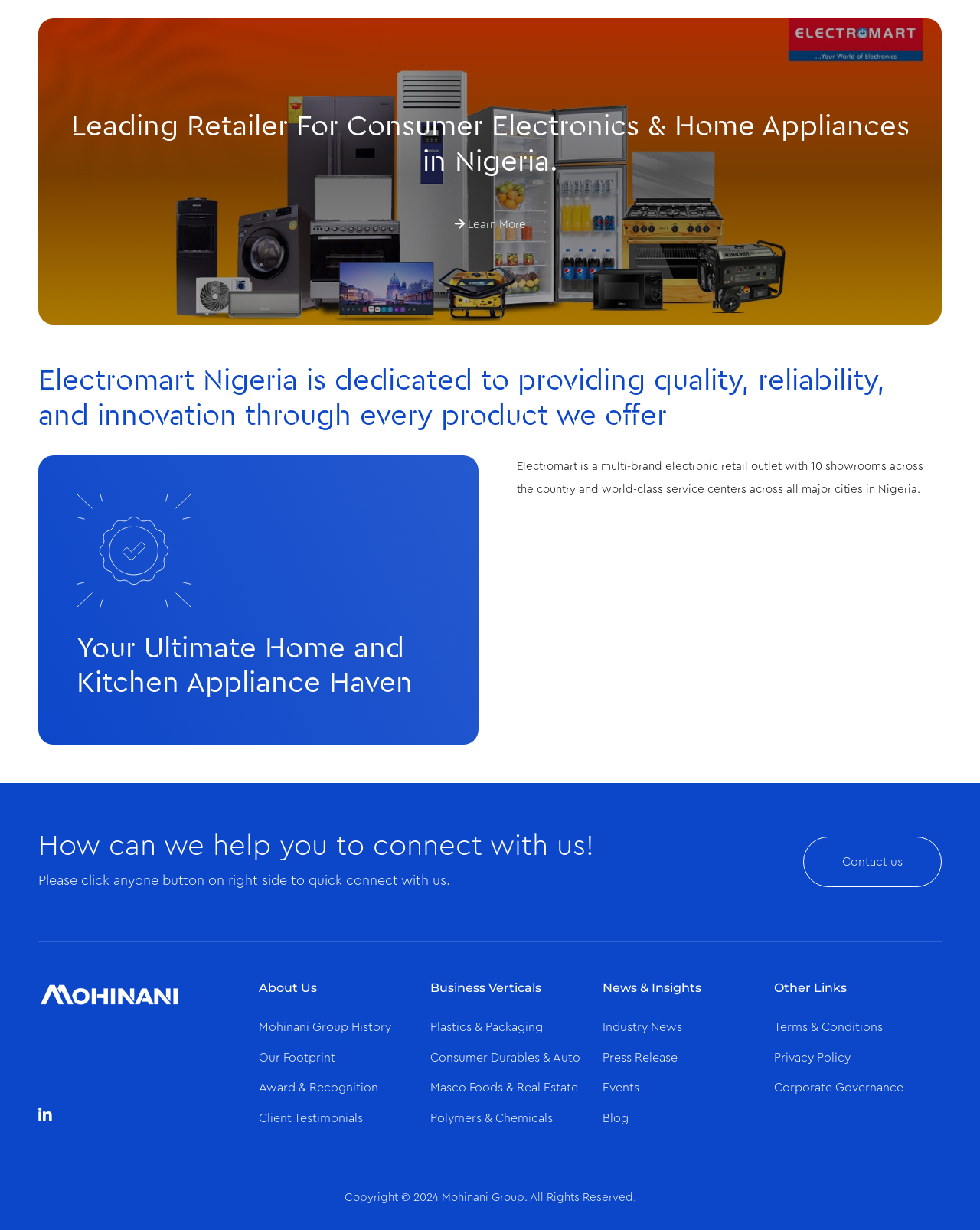Please analyze the image and provide a thorough answer to the question:
What is the main business of Electromart Nigeria?

Based on the heading 'Leading Retailer For Consumer Electronics & Home Appliances in Nigeria.' and the description of Electromart Nigeria, it can be inferred that the main business of Electromart Nigeria is consumer electronics and home appliances.